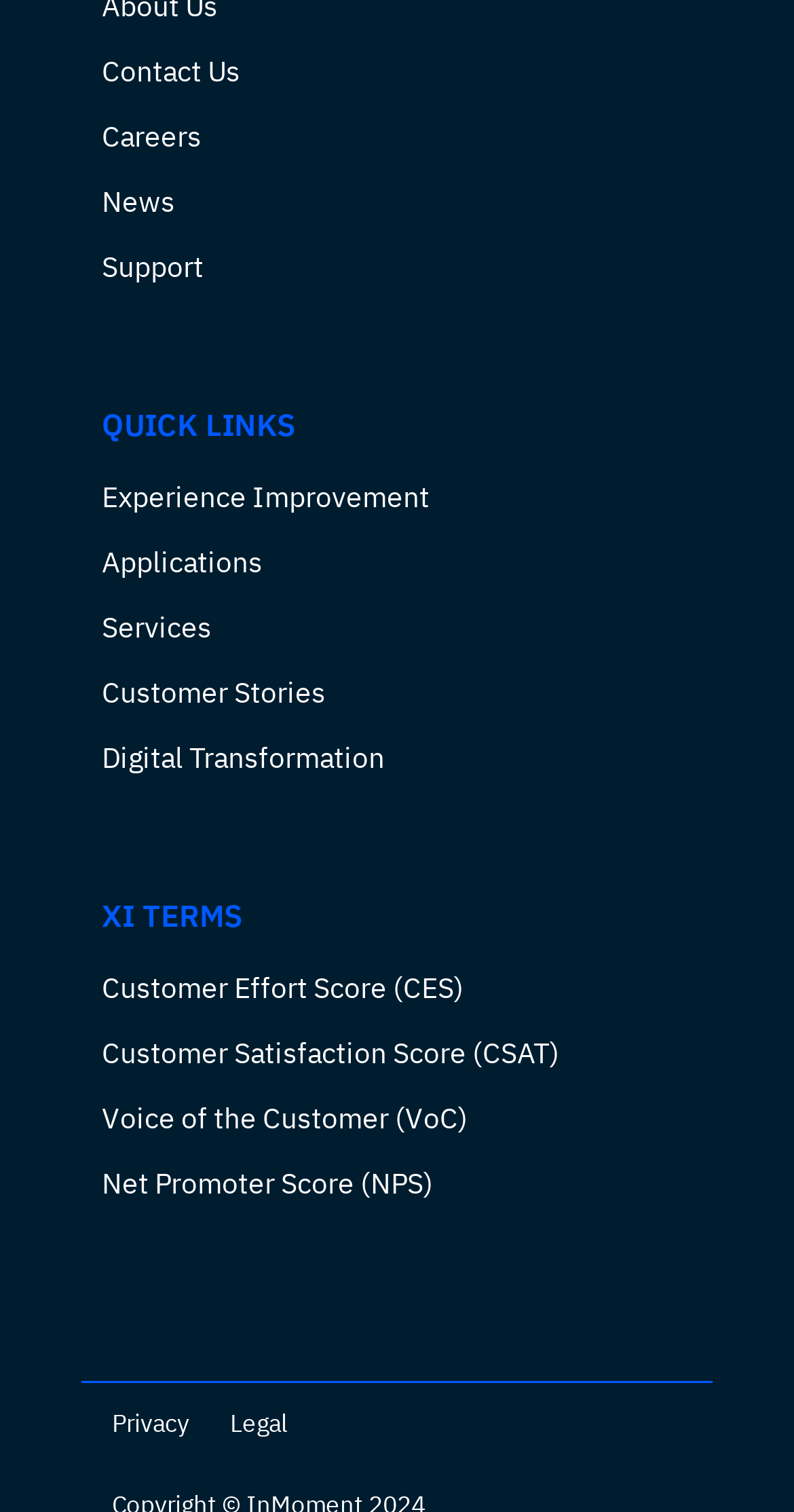Determine the bounding box coordinates (top-left x, top-left y, bottom-right x, bottom-right y) of the UI element described in the following text: Contact Us

[0.128, 0.037, 0.303, 0.06]